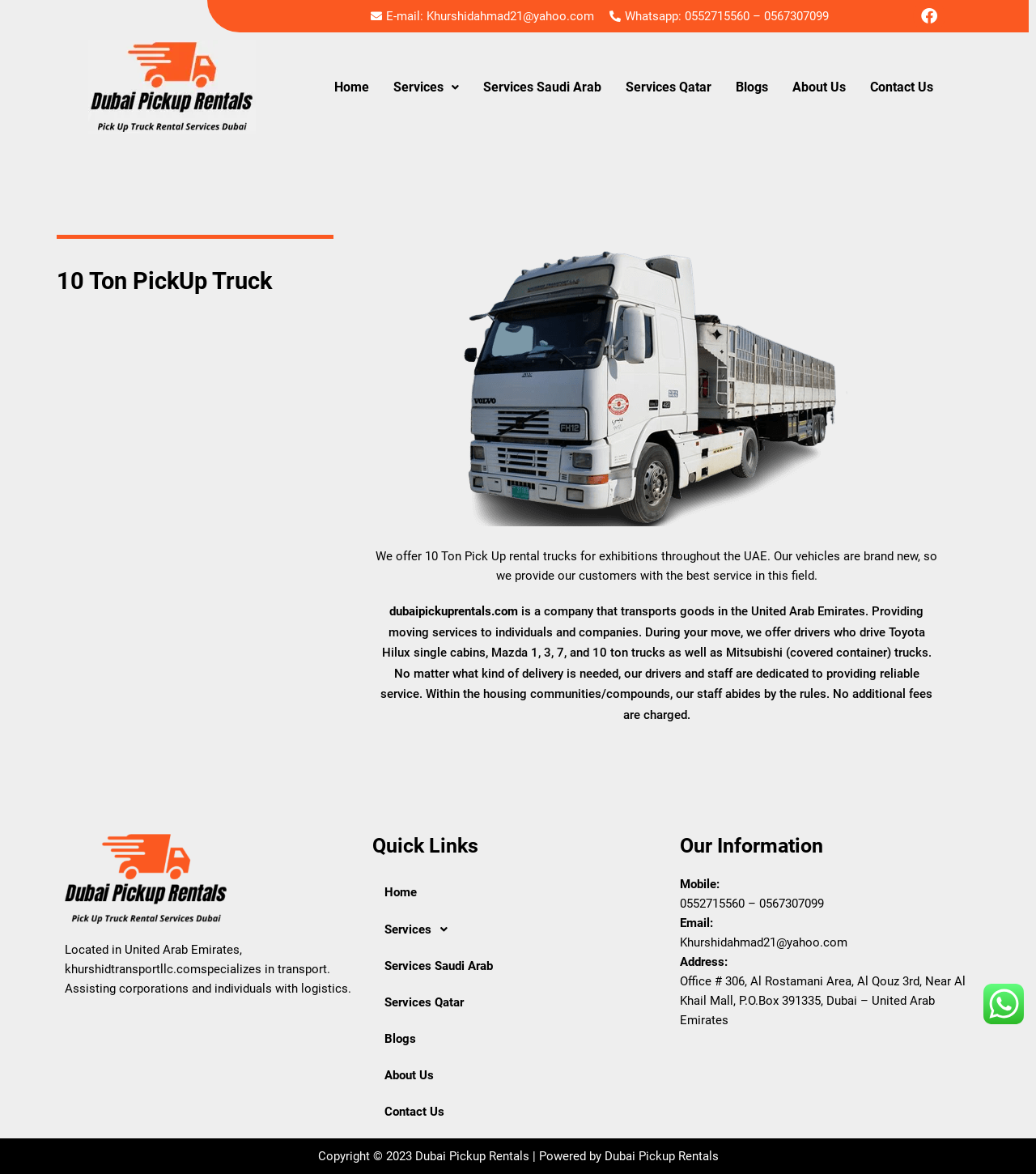What is the purpose of the company described on the webpage?
Could you give a comprehensive explanation in response to this question?

I inferred the purpose of the company by reading the text on the webpage, which states that the company 'transports goods in the United Arab Emirates' and provides moving services to individuals and companies.